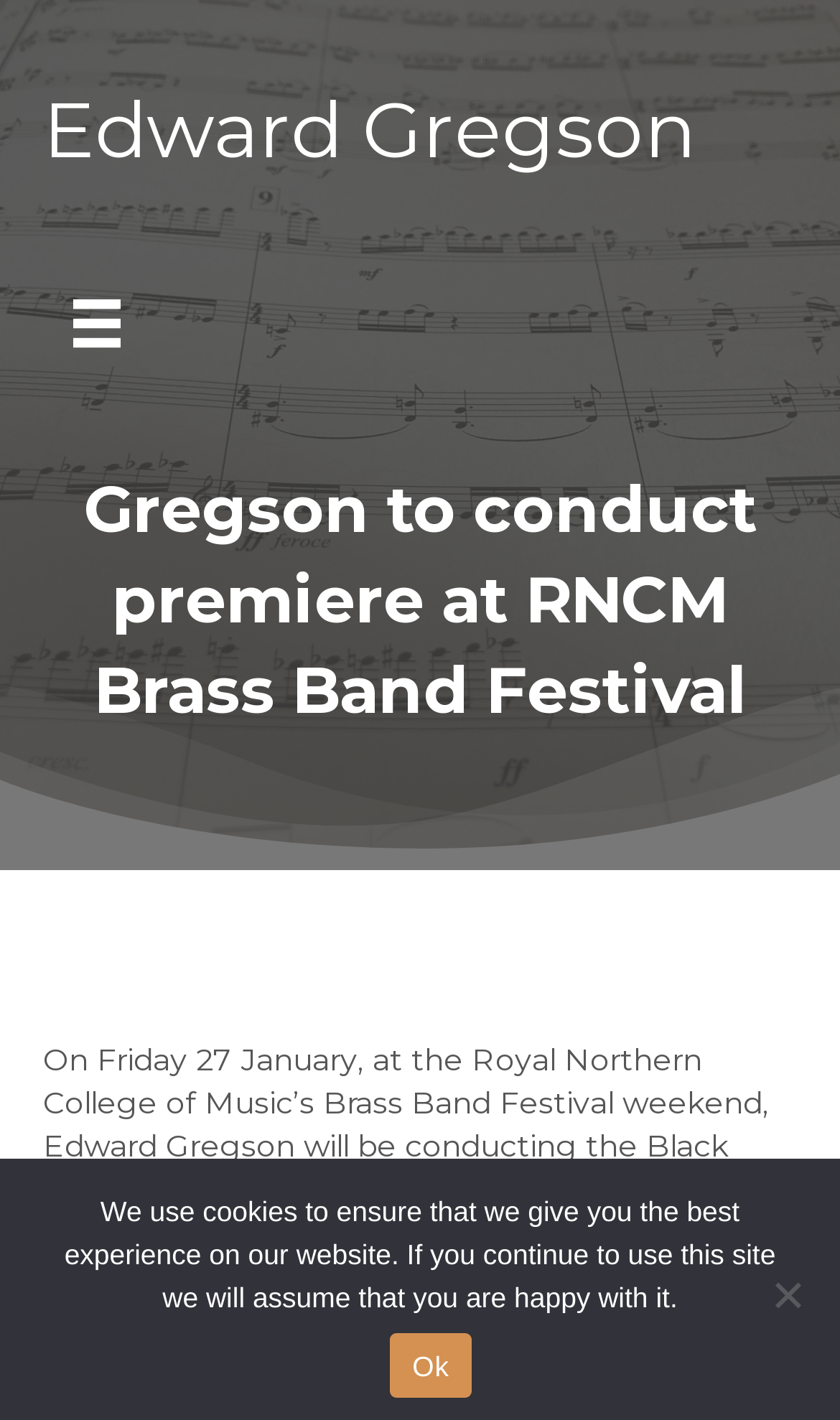Determine the bounding box for the described UI element: "Ok".

[0.465, 0.939, 0.56, 0.984]